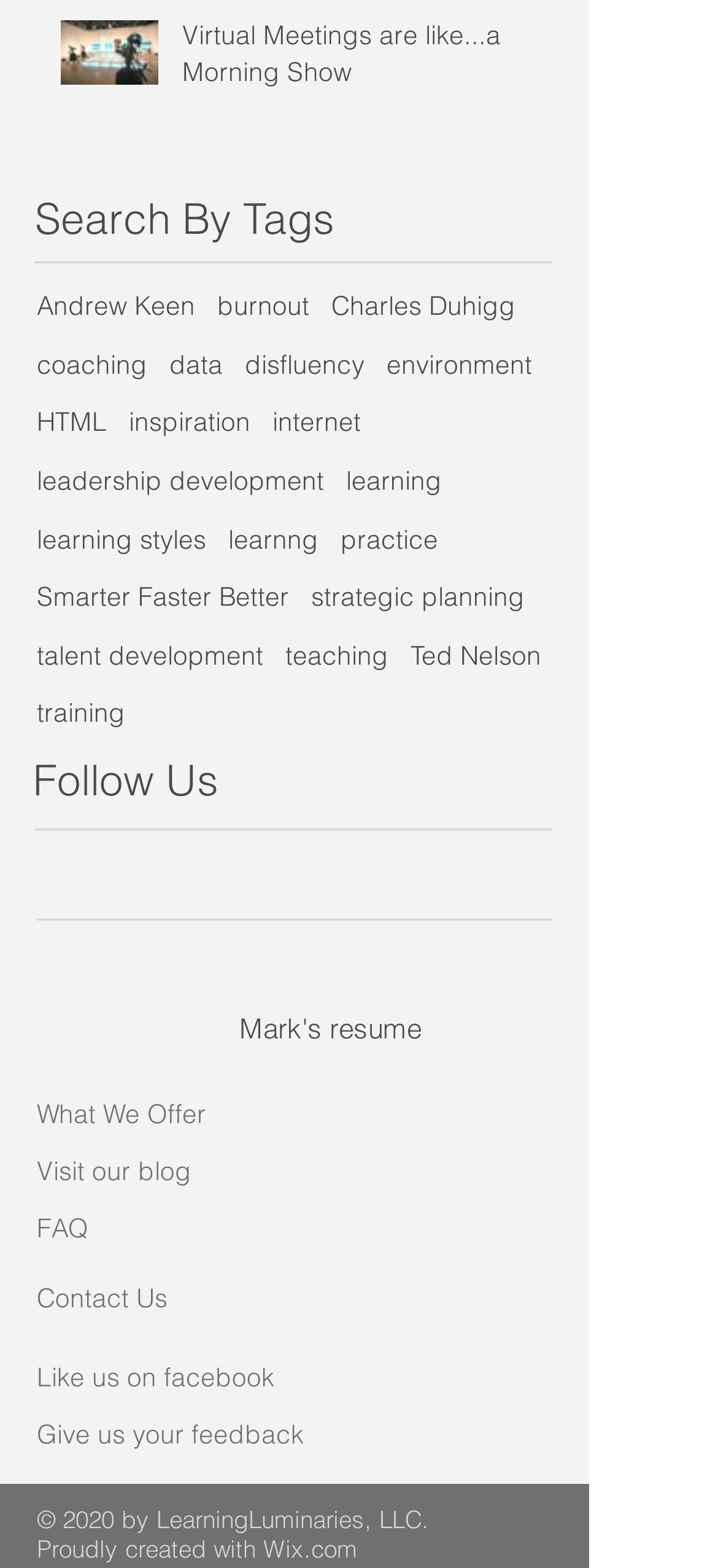What is the name of the company that created the webpage?
Answer the question with a single word or phrase by looking at the picture.

LearningLuminaries, LLC